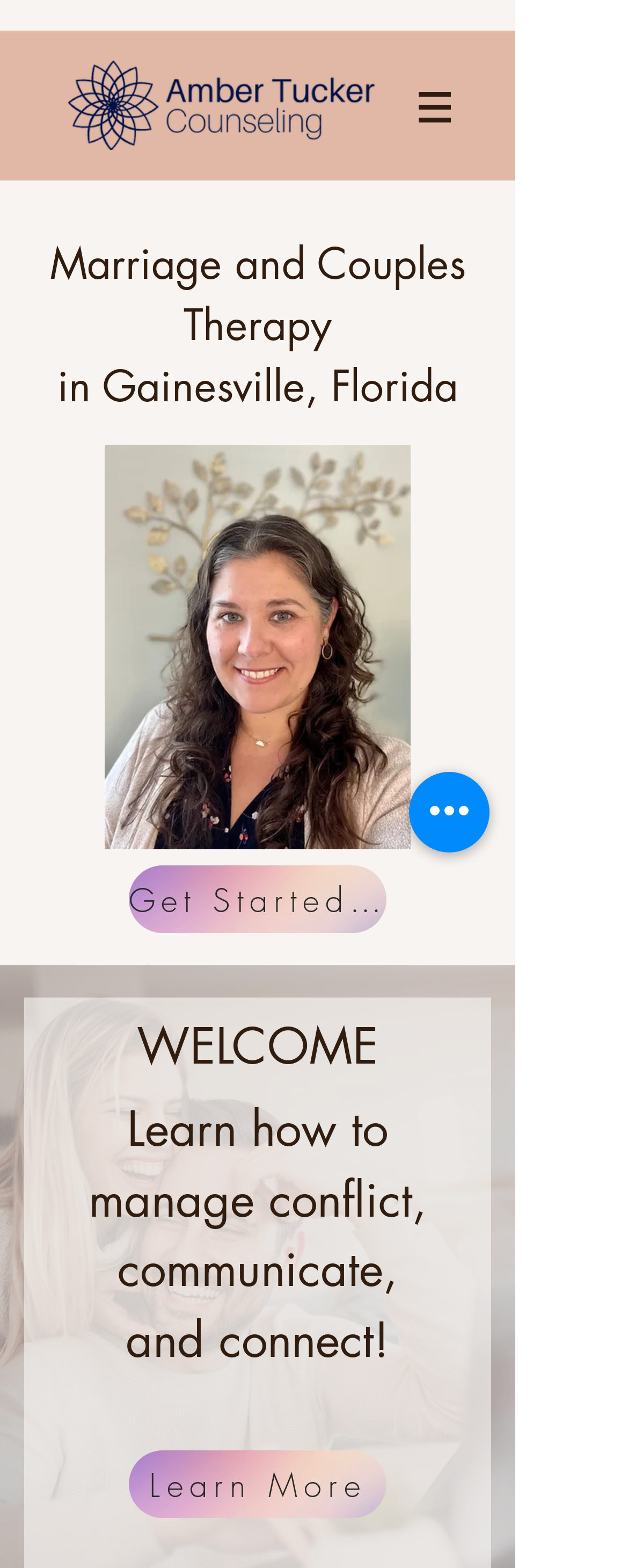From the screenshot, find the bounding box of the UI element matching this description: "Learn More". Supply the bounding box coordinates in the form [left, top, right, bottom], each a float between 0 and 1.

[0.205, 0.925, 0.615, 0.968]